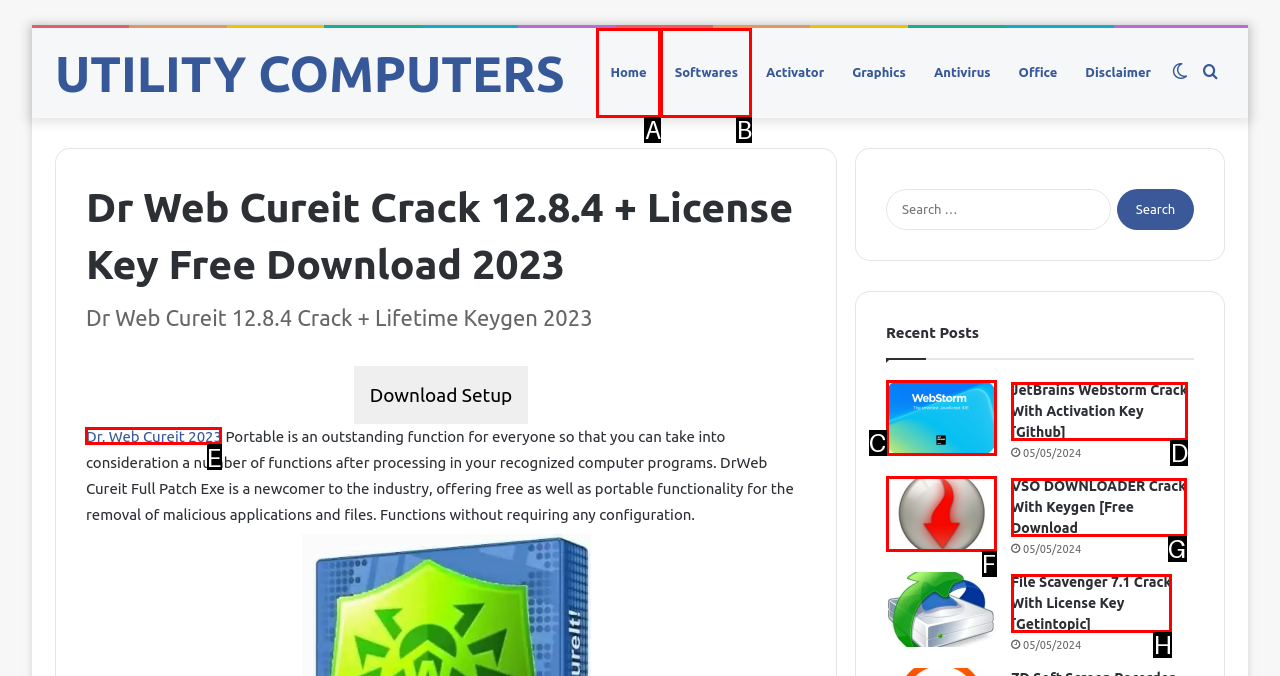From the given options, indicate the letter that corresponds to the action needed to complete this task: Click on the 'Dr. Web Cureit 2023' link. Respond with only the letter.

E